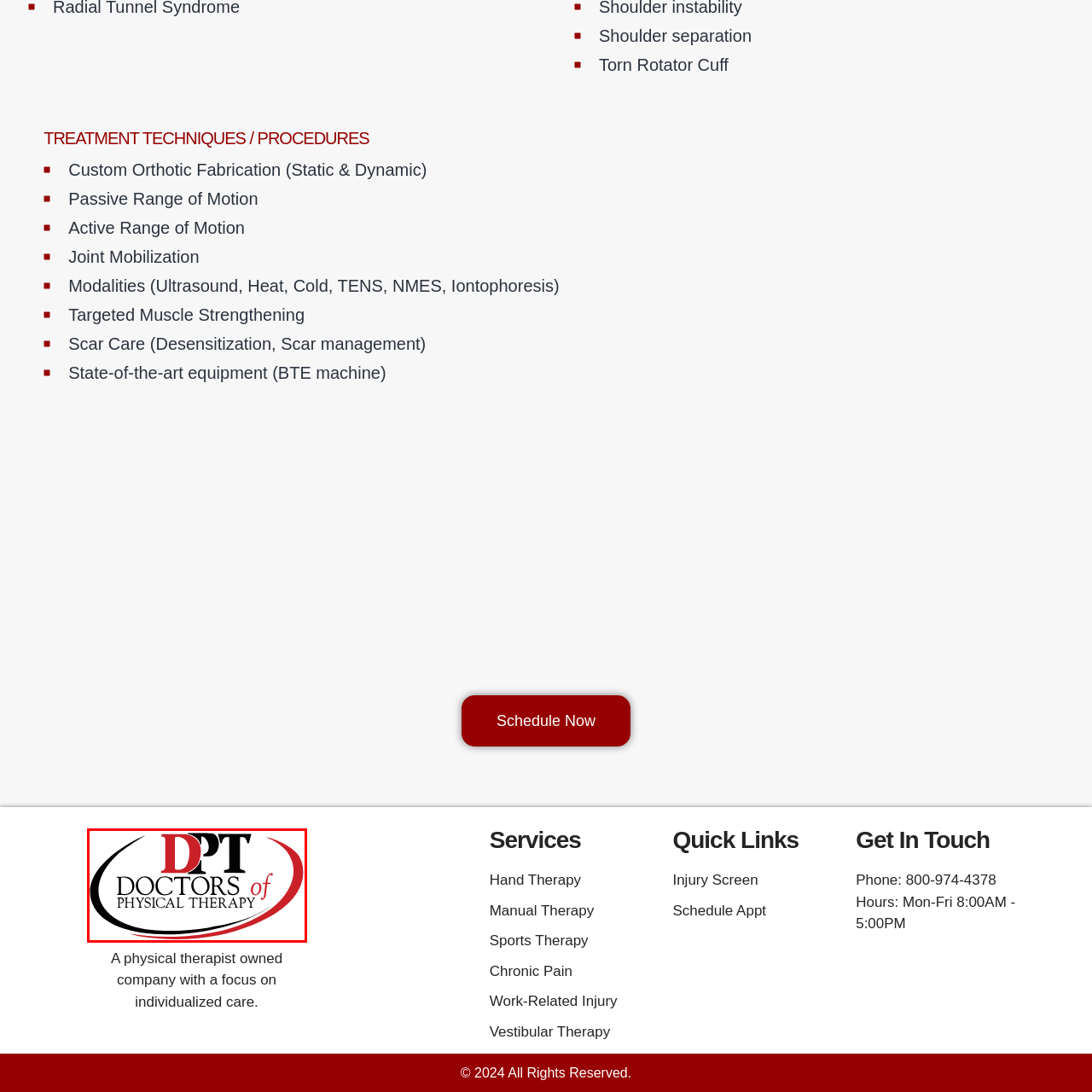What does the dynamic graphics element in the logo suggest?
Pay attention to the image surrounded by the red bounding box and respond to the question with a detailed answer.

The caption explains that the dynamic, flowing graphics element encircling the text in the logo suggests movement and rehabilitation, which are key aspects of physical therapy and align with the organization's commitment to providing individualized care in this field.